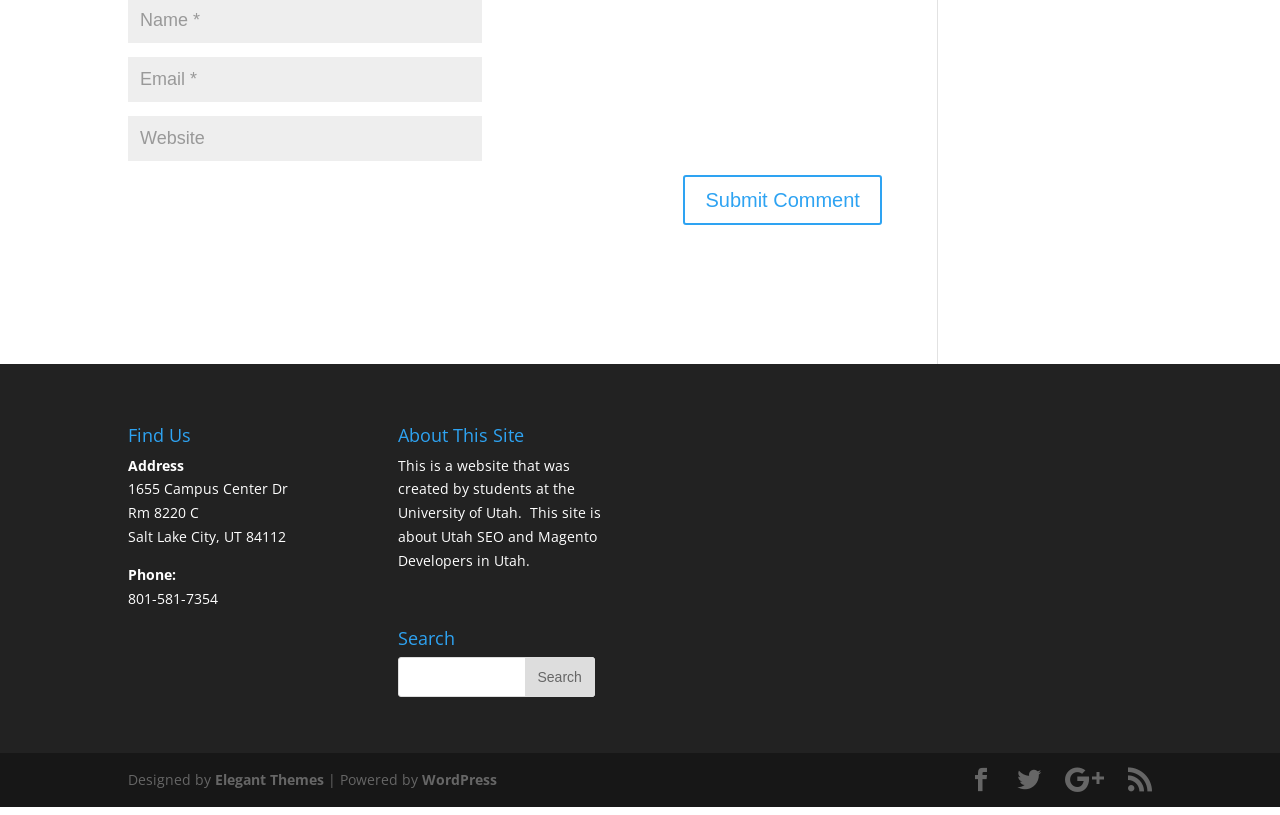Identify the bounding box coordinates of the element that should be clicked to fulfill this task: "Subscribe to Euro Weekly News alerts". The coordinates should be provided as four float numbers between 0 and 1, i.e., [left, top, right, bottom].

None